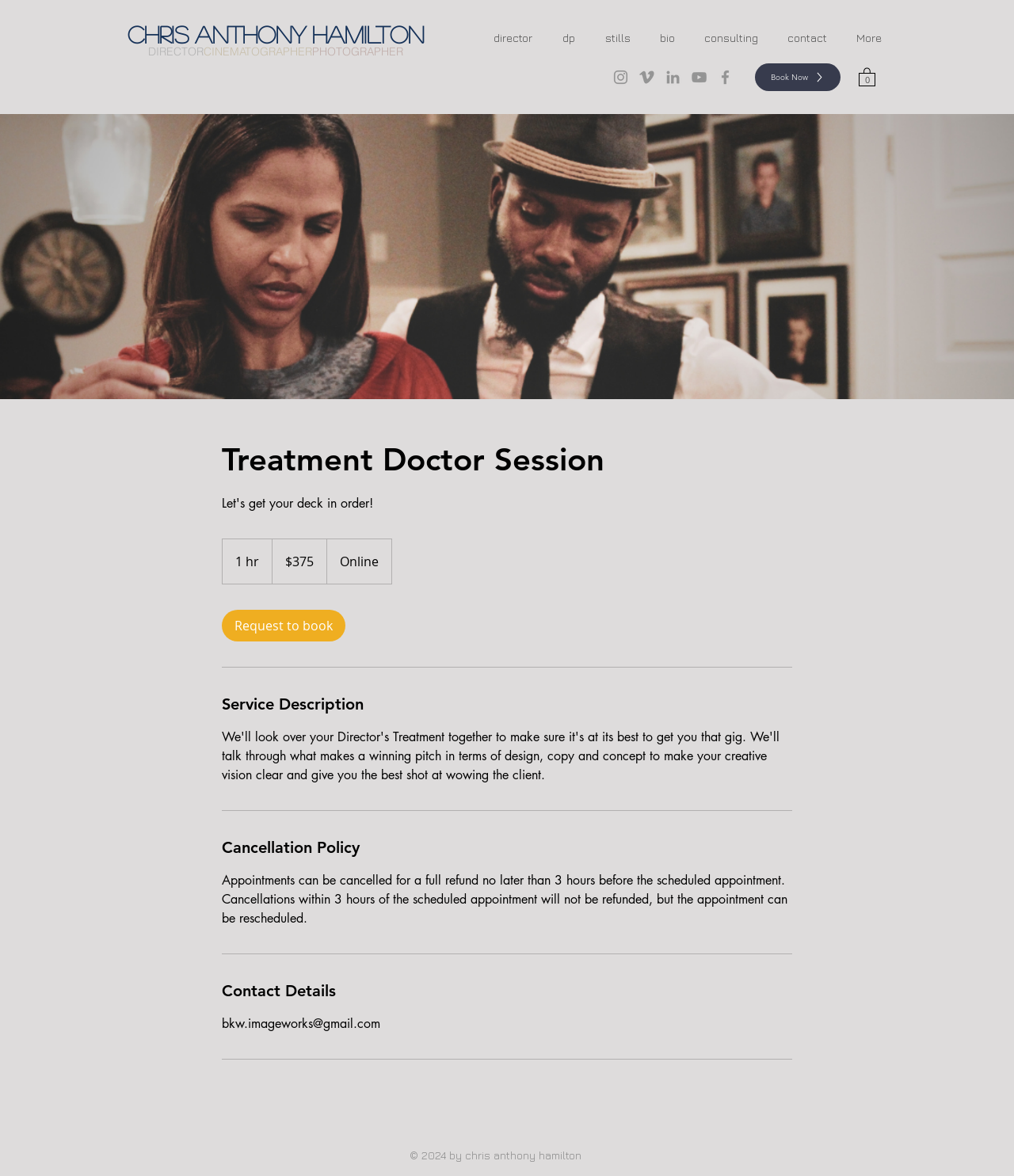What is the cancellation policy for appointments?
Could you give a comprehensive explanation in response to this question?

The cancellation policy is mentioned in the 'Cancellation Policy' section, which states that appointments can be cancelled for a full refund no later than 3 hours before the scheduled appointment, and cancellations within 3 hours of the scheduled appointment will not be refunded, but the appointment can be rescheduled.